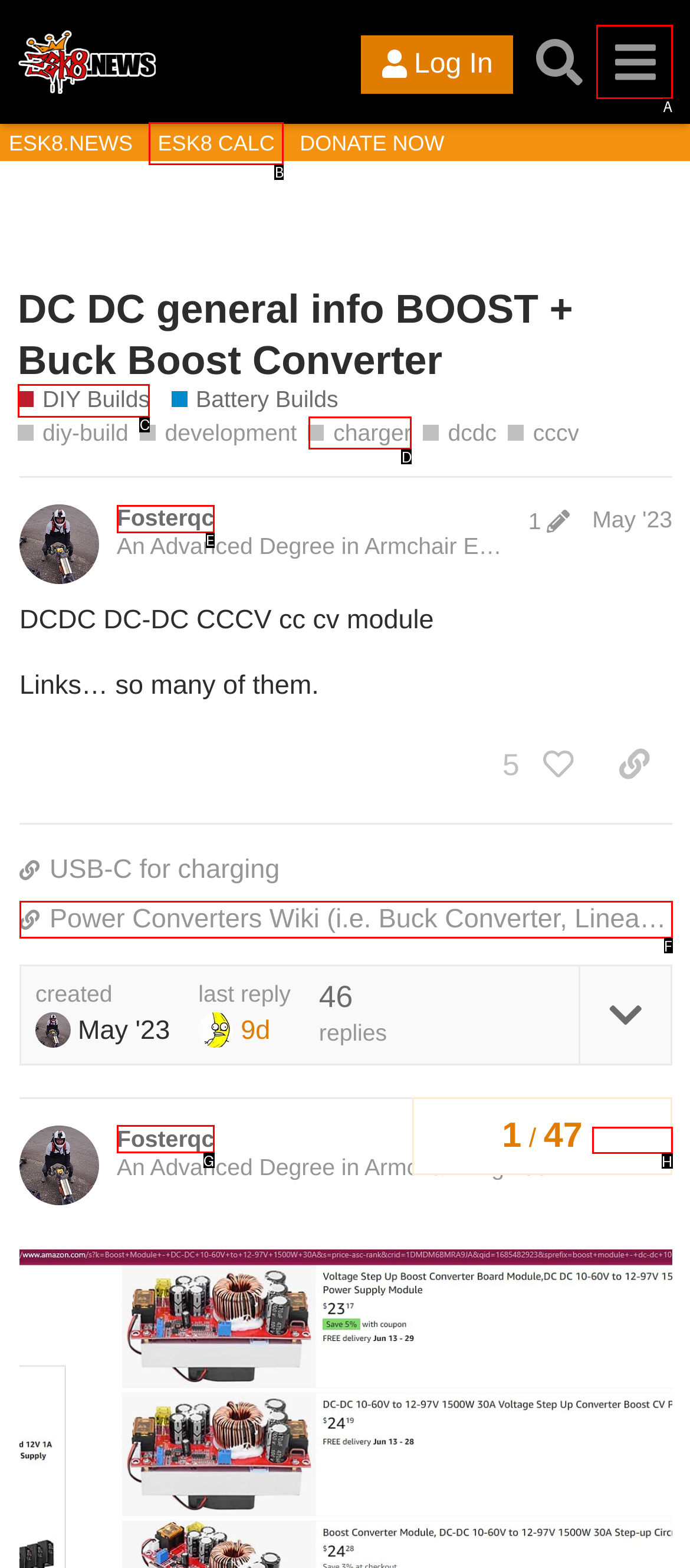Which UI element should be clicked to perform the following task: Visit the DIY Builds page? Answer with the corresponding letter from the choices.

C